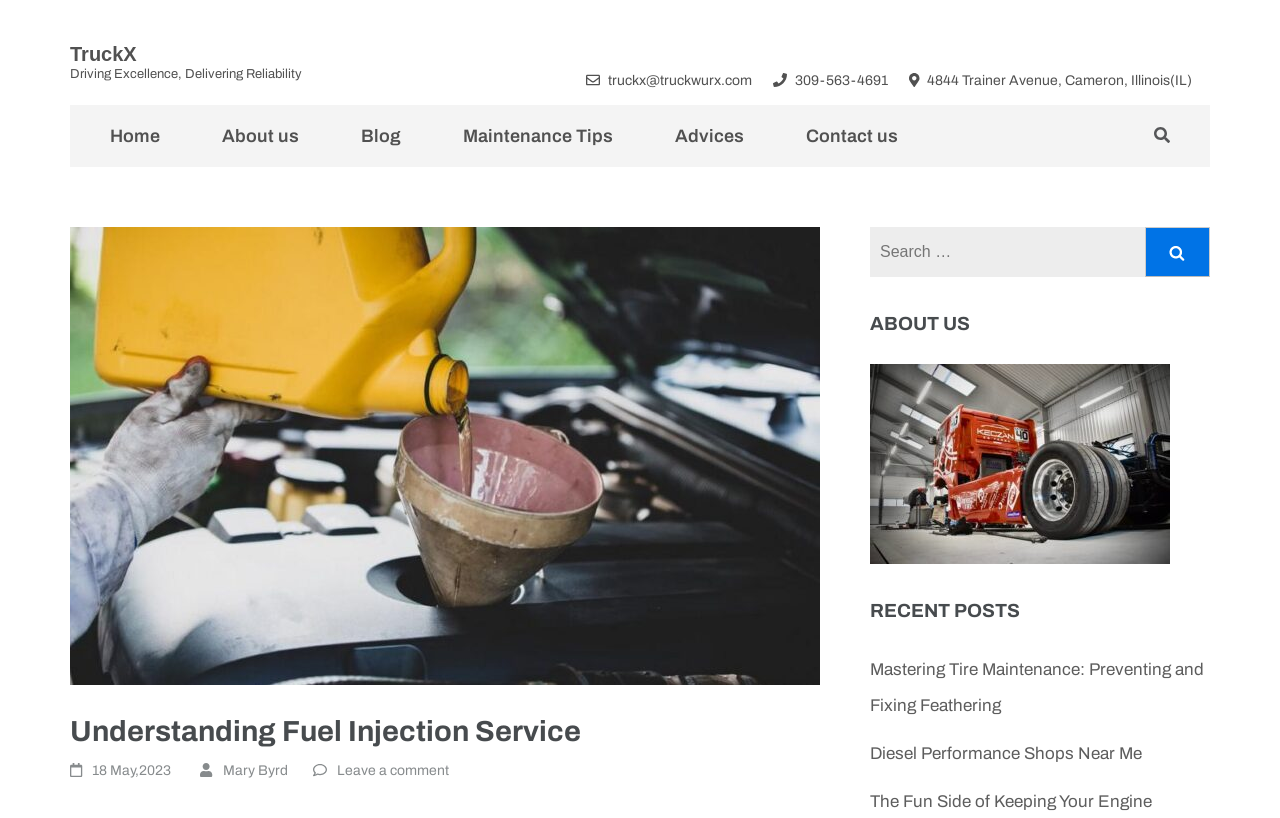Analyze and describe the webpage in a detailed narrative.

The webpage is about fuel injection services and its benefits for vehicles. At the top left, there is a link to "TruckX" and a static text "Driving Excellence, Delivering Reliability" next to it. Below these elements, there are contact information links, including an email address, phone number, and physical address.

To the right of the contact information, there is a navigation menu with links to "Home", "About us", "Blog", "Maintenance Tips", "Advices", and "Contact us". 

On the right side of the page, there is a search bar with a search button and a label "Search for:". 

Below the navigation menu, there is a large image of a car mechanic hand-pouring fresh oil in a car. Underneath the image, there is a header section with a heading "Understanding Fuel Injection Service" and some metadata, including the date "18 May, 2023", author "Mary Byrd", and a link to "Leave a comment".

Further down, there are two sections, one with a heading "ABOUT US" and another with a heading "RECENT POSTS". The "RECENT POSTS" section contains two links to blog posts, "Mastering Tire Maintenance: Preventing and Fixing Feathering" and "Diesel Performance Shops Near Me".